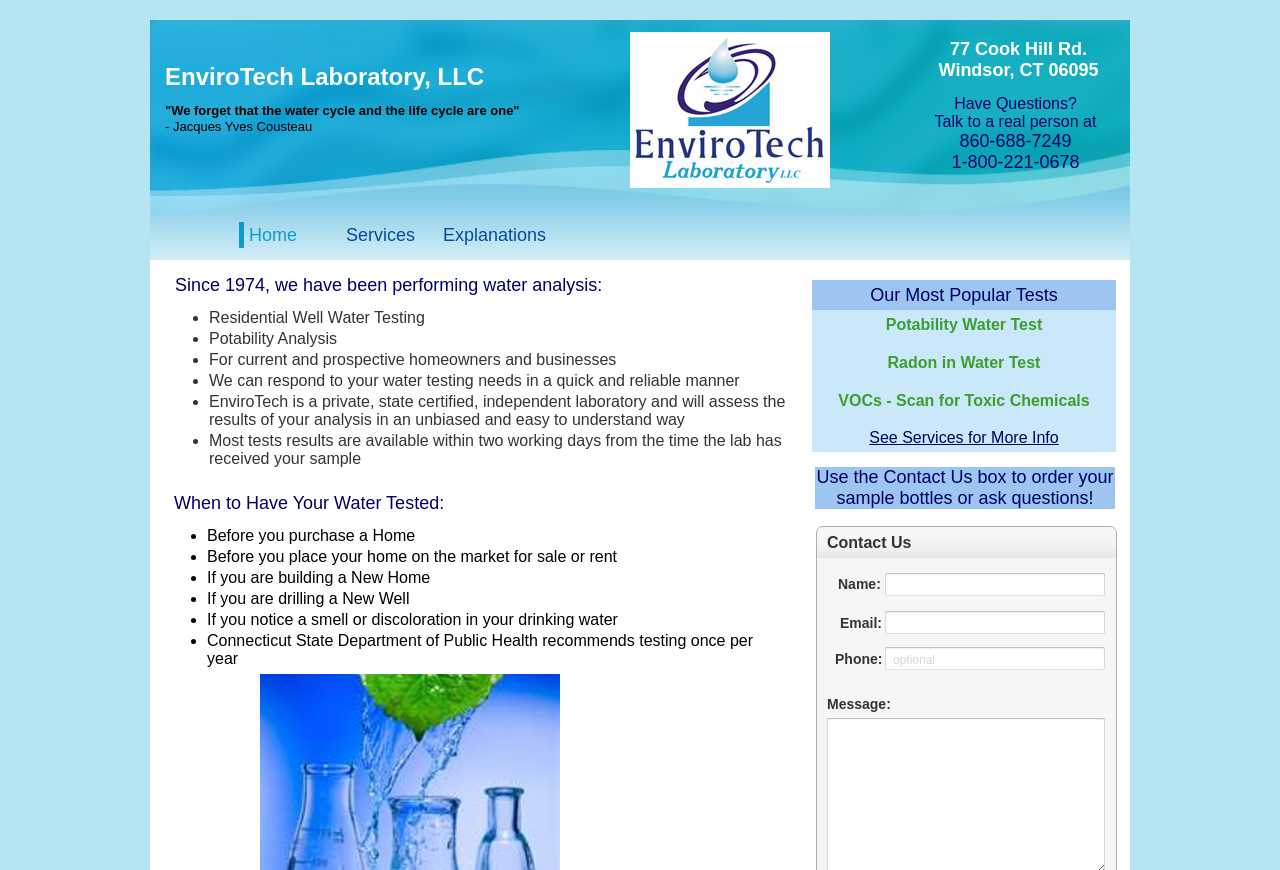From the element description: "Explanations", extract the bounding box coordinates of the UI element. The coordinates should be expressed as four float numbers between 0 and 1, in the order [left, top, right, bottom].

[0.338, 0.255, 0.406, 0.285]